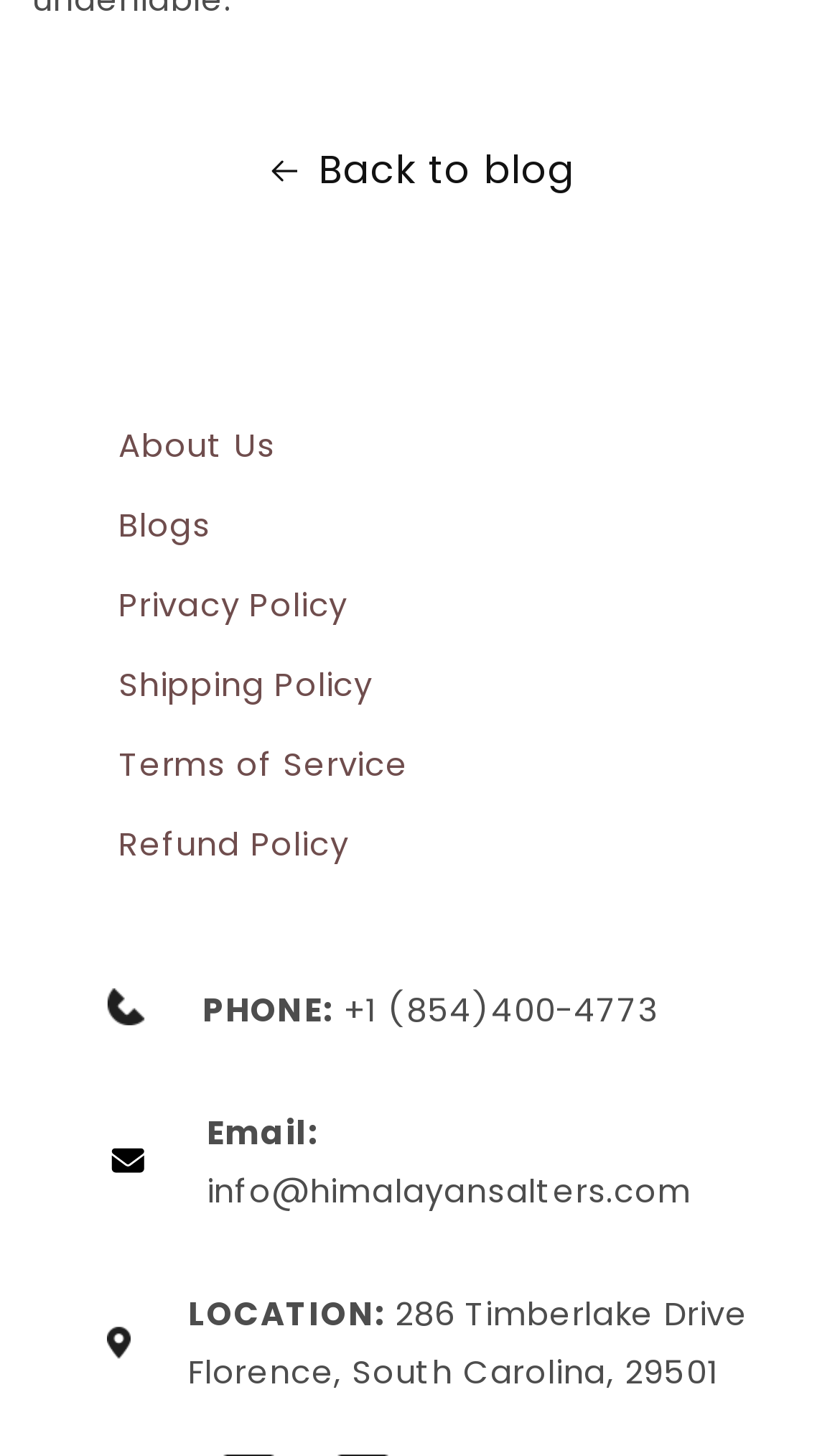From the screenshot, find the bounding box of the UI element matching this description: "info@himalayansalters.com". Supply the bounding box coordinates in the form [left, top, right, bottom], each a float between 0 and 1.

[0.246, 0.802, 0.823, 0.833]